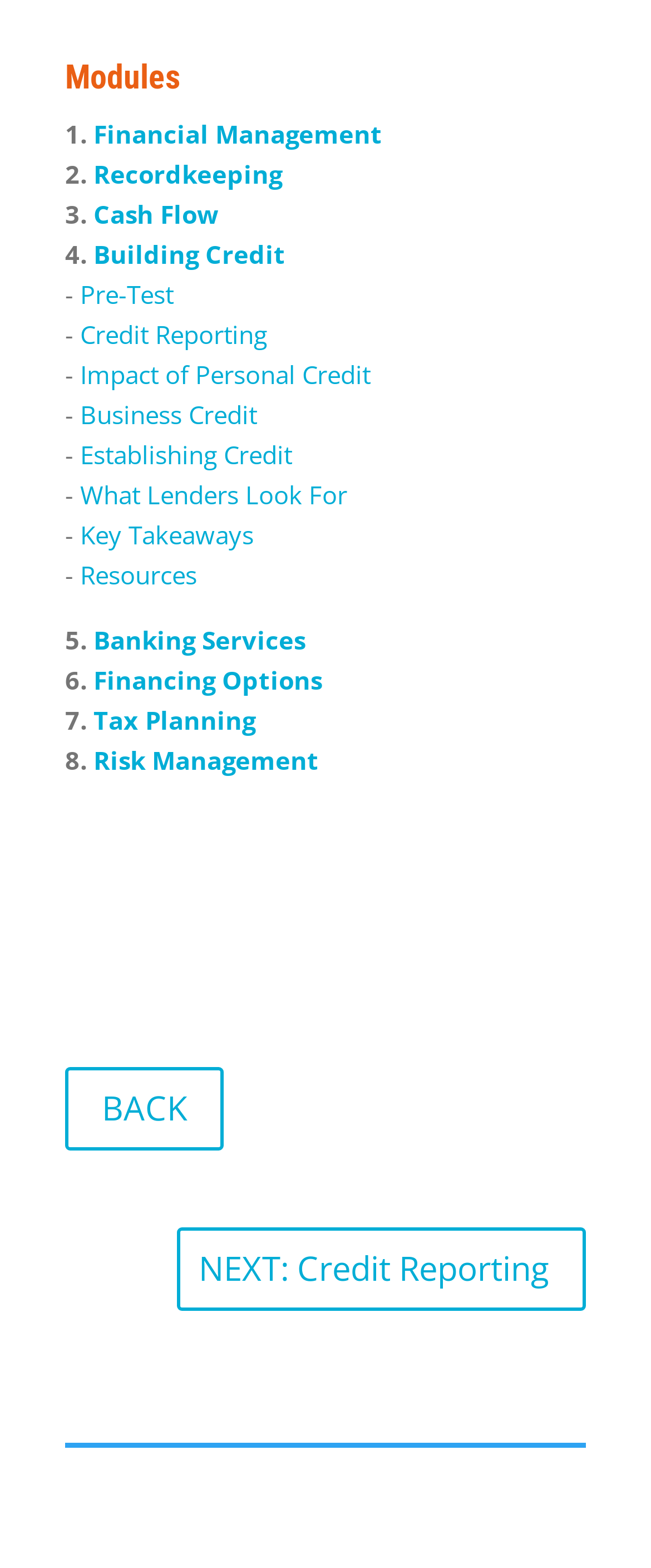Determine the bounding box coordinates for the clickable element required to fulfill the instruction: "Learn about Credit Reporting". Provide the coordinates as four float numbers between 0 and 1, i.e., [left, top, right, bottom].

[0.123, 0.203, 0.41, 0.224]